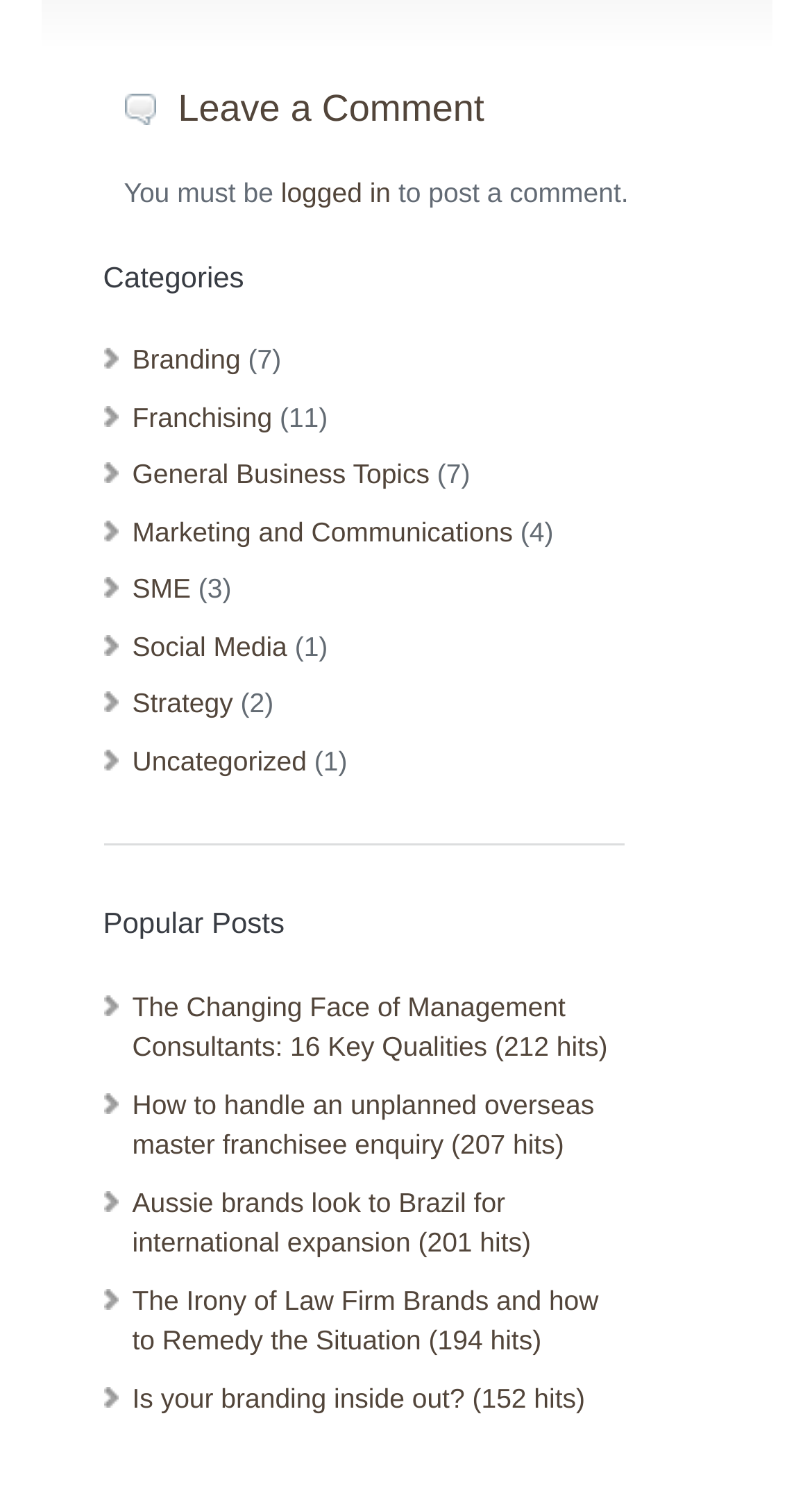What is the purpose of this webpage?
Answer the question with a single word or phrase, referring to the image.

Blog or article page